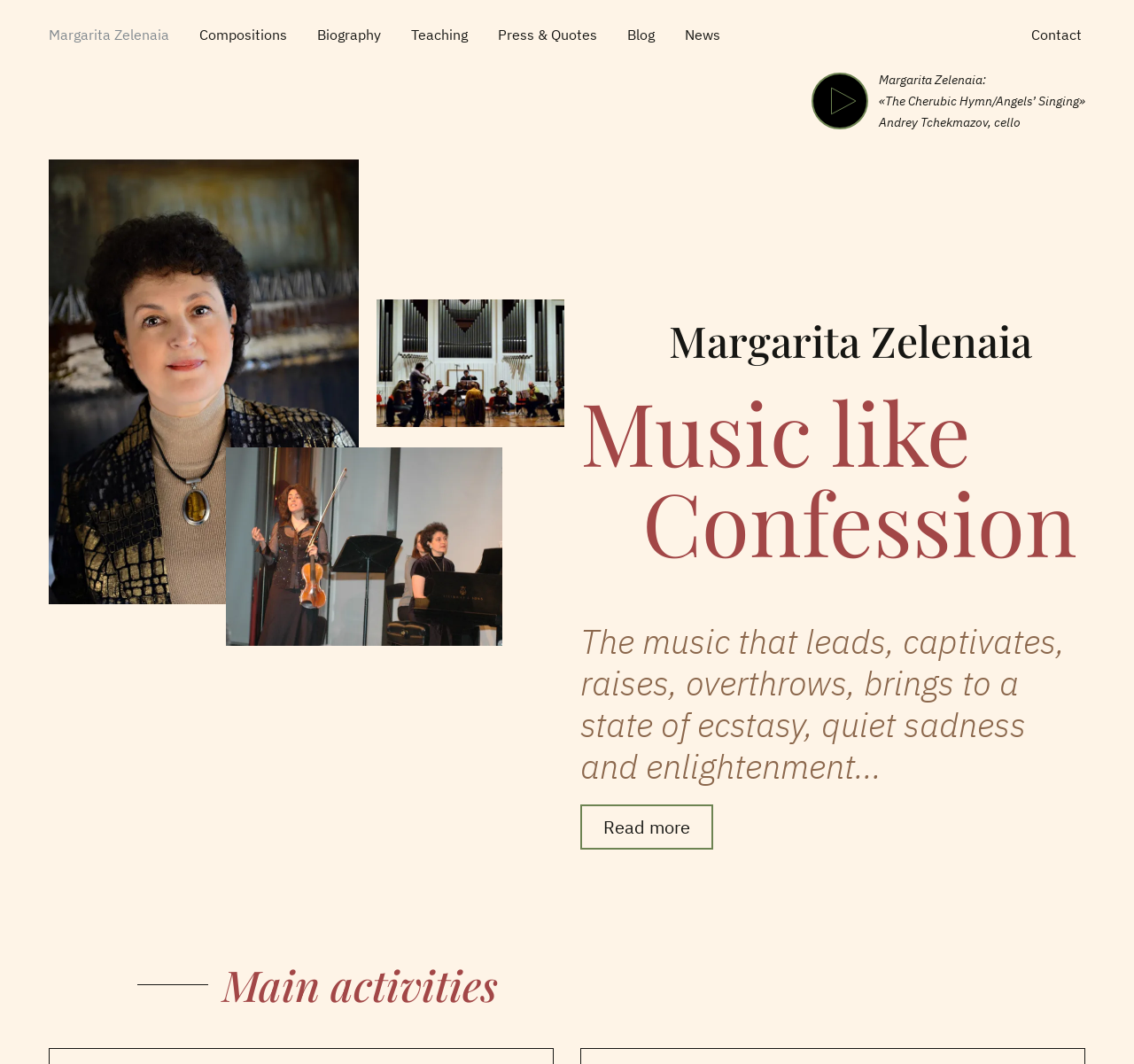Please find the bounding box coordinates of the clickable region needed to complete the following instruction: "Read more about Margarita Zelenaia's music". The bounding box coordinates must consist of four float numbers between 0 and 1, i.e., [left, top, right, bottom].

[0.512, 0.756, 0.629, 0.799]